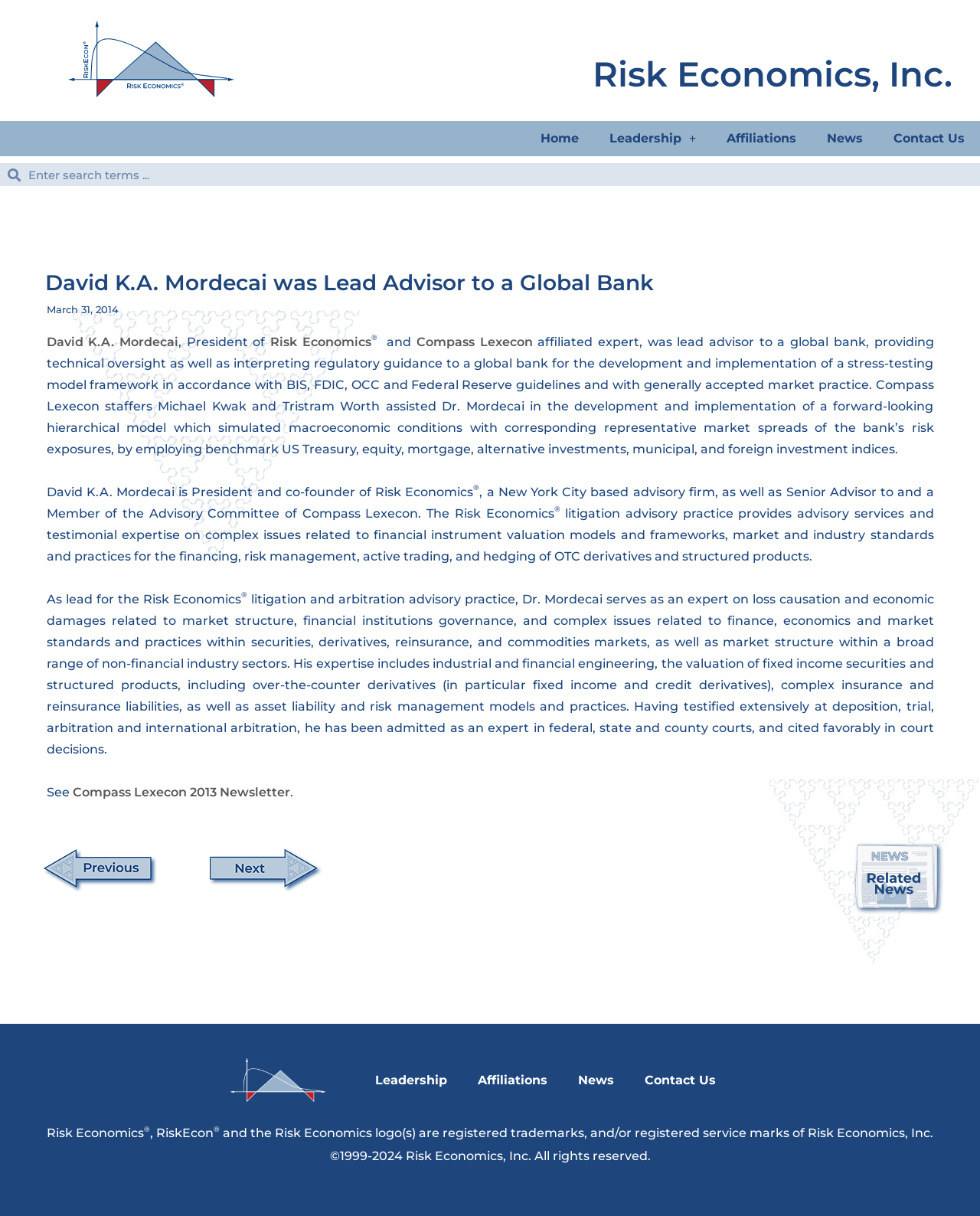Predict the bounding box of the UI element based on this description: "Create Ad".

None